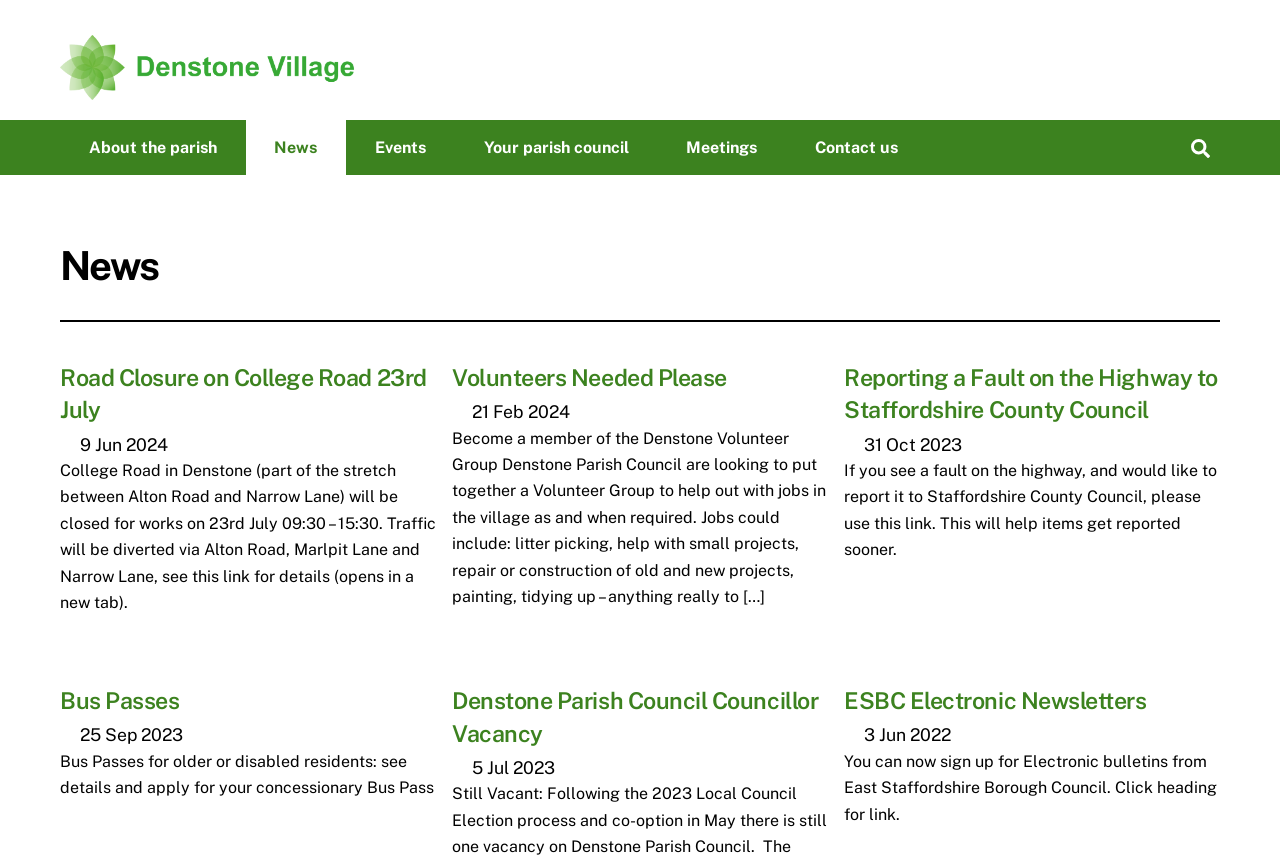Specify the bounding box coordinates of the element's area that should be clicked to execute the given instruction: "View news article 'Road Closure on College Road 23rd July'". The coordinates should be four float numbers between 0 and 1, i.e., [left, top, right, bottom].

[0.047, 0.418, 0.333, 0.49]